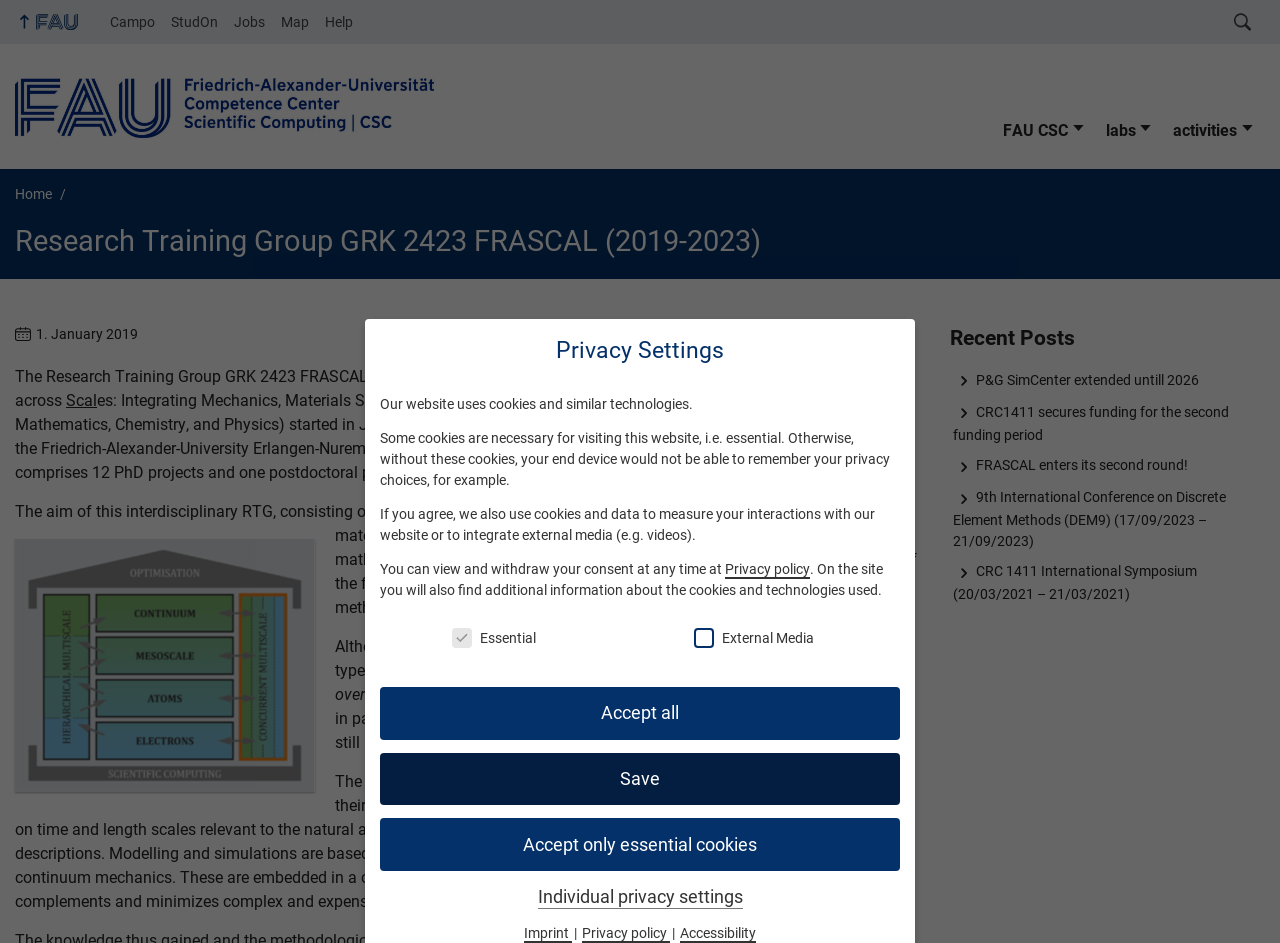Locate the bounding box coordinates of the clickable part needed for the task: "View the image in a large view".

[0.391, 0.338, 0.719, 0.561]